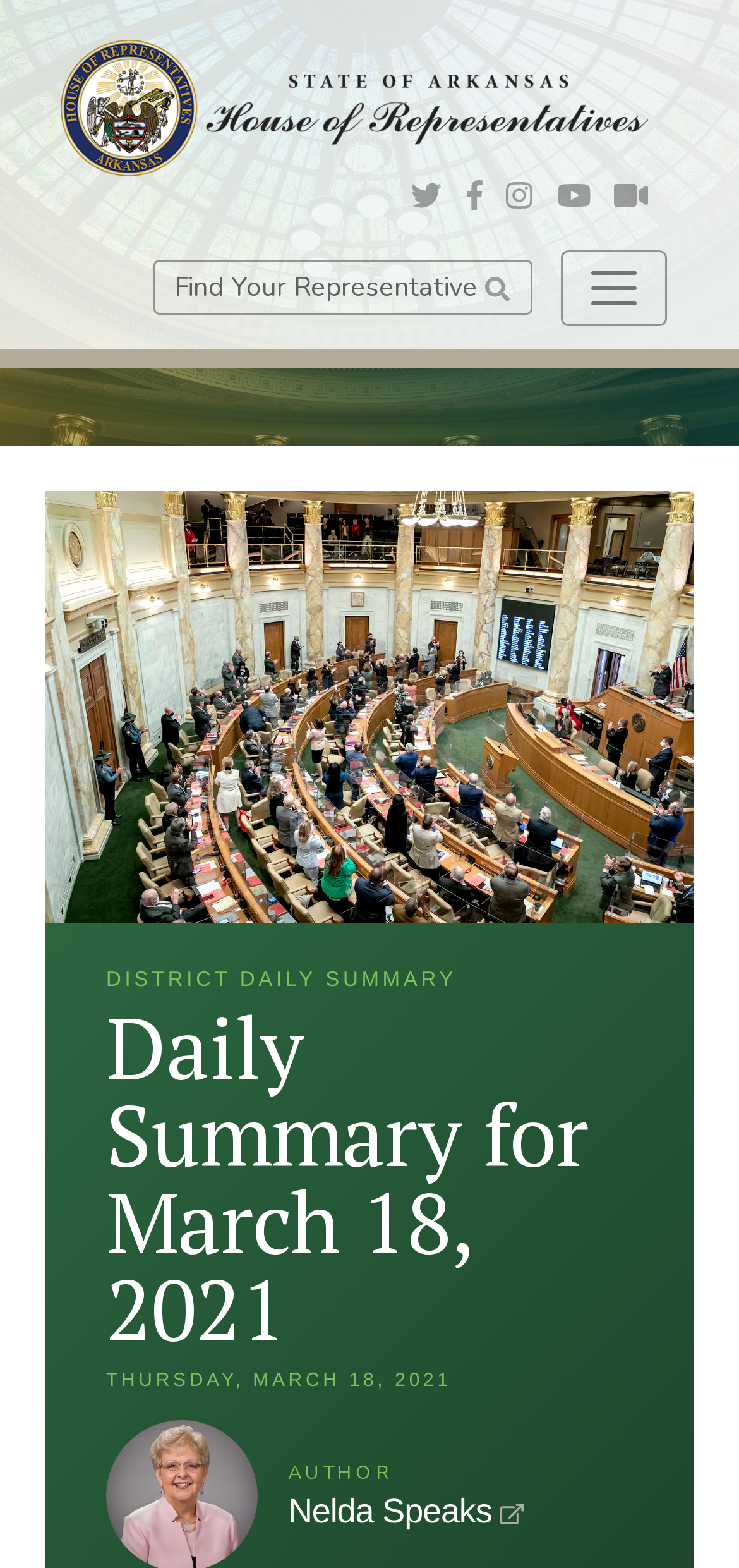How many links are there in the navigation menu?
We need a detailed and exhaustive answer to the question. Please elaborate.

I counted the number of link elements with empty text content, which are likely to be part of the navigation menu, and found 6 of them.